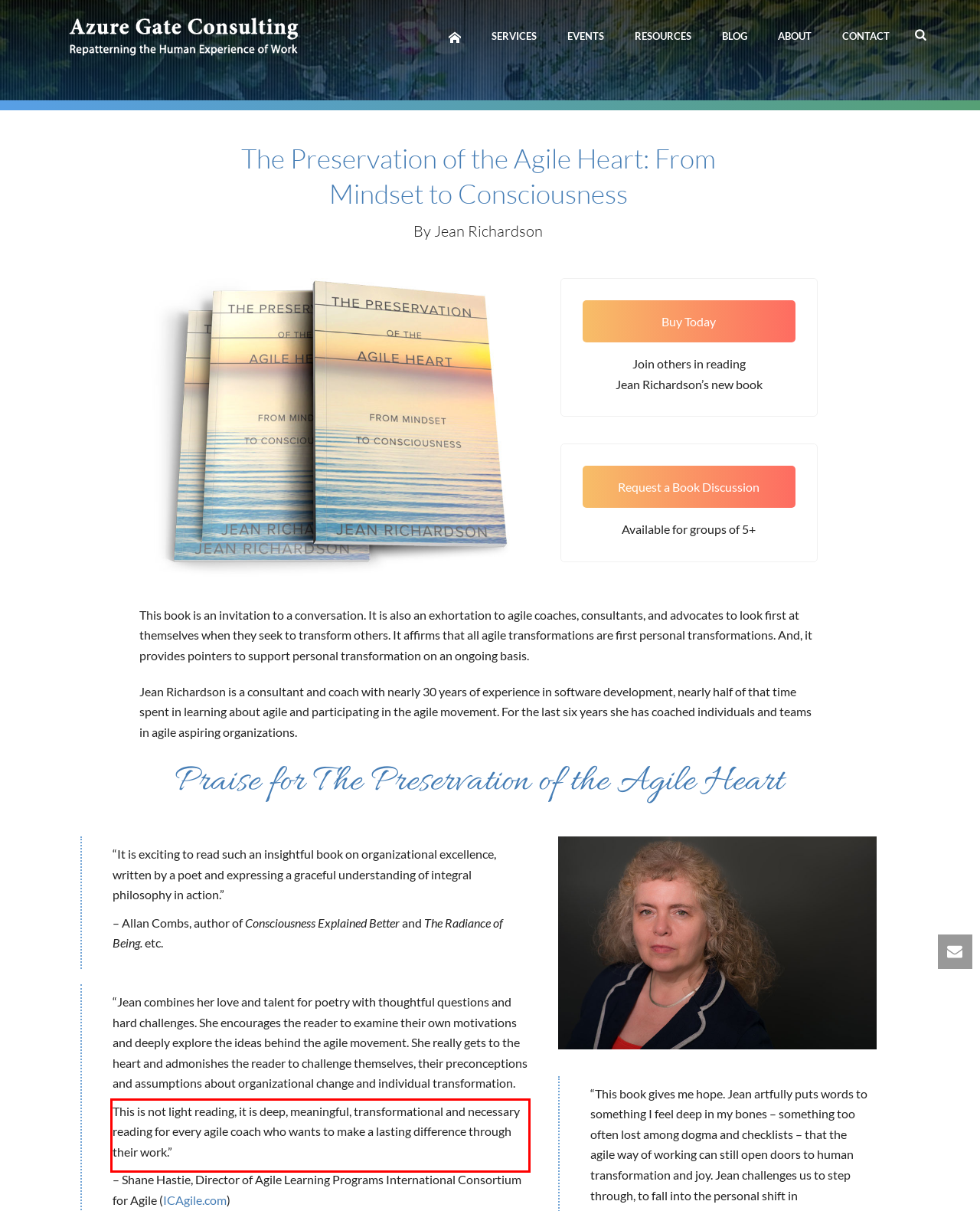You are presented with a webpage screenshot featuring a red bounding box. Perform OCR on the text inside the red bounding box and extract the content.

This is not light reading, it is deep, meaningful, transformational and necessary reading for every agile coach who wants to make a lasting difference through their work.”